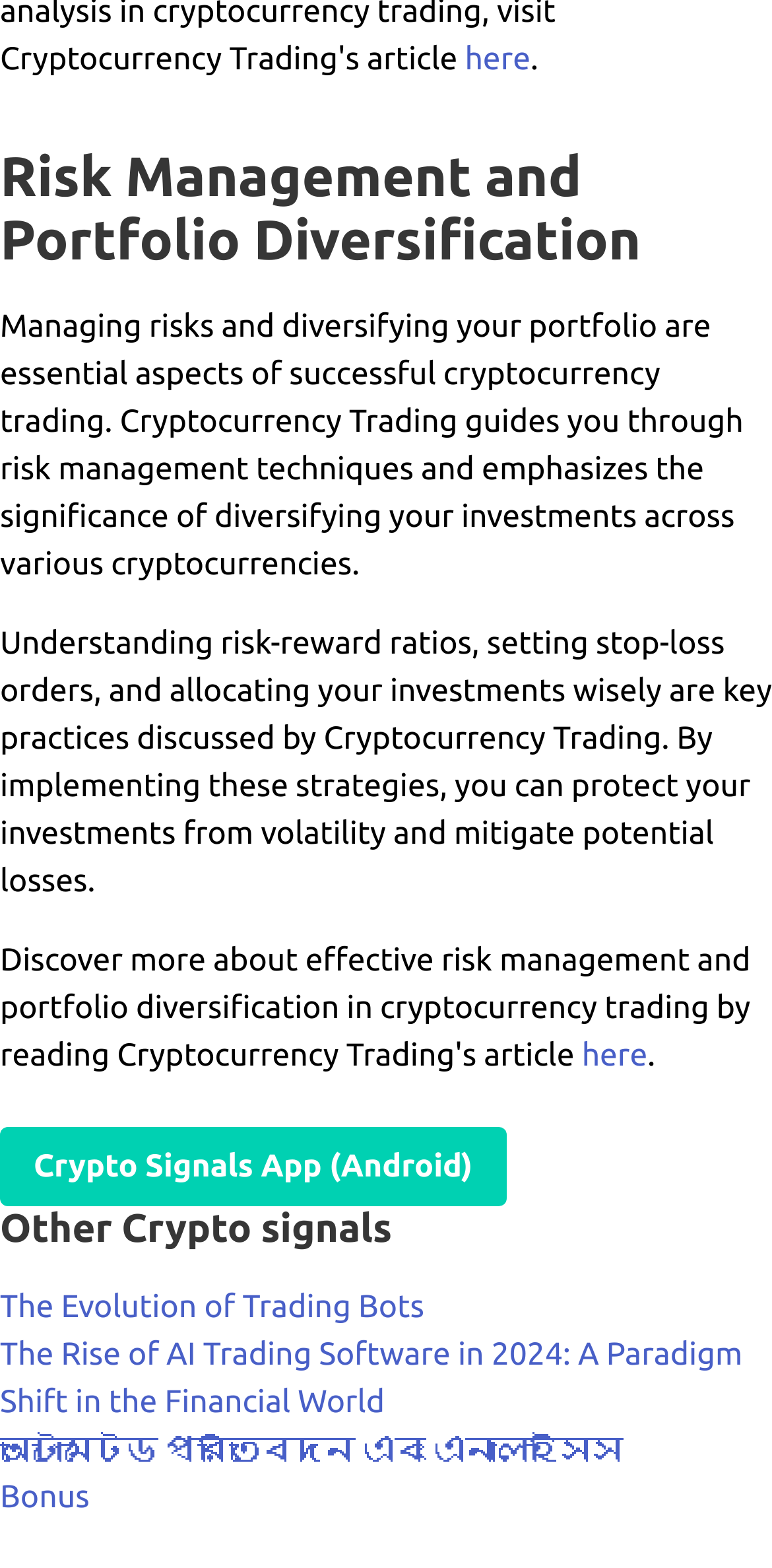Please determine the bounding box coordinates for the UI element described here. Use the format (top-left x, top-left y, bottom-right x, bottom-right y) with values bounded between 0 and 1: The Evolution of Trading Bots

[0.0, 0.822, 0.549, 0.845]